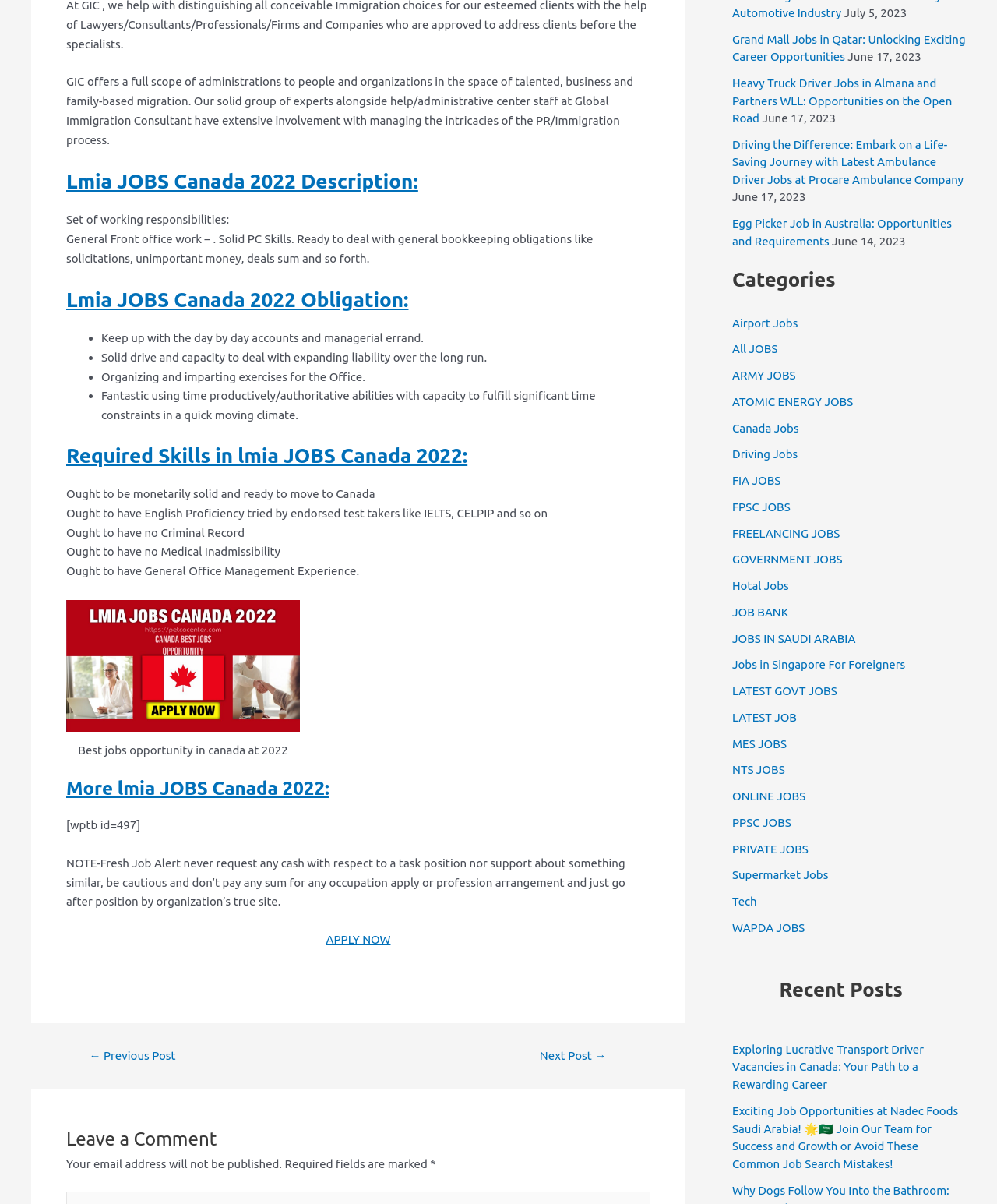Identify the bounding box coordinates of the region that should be clicked to execute the following instruction: "Click the 'APPLY NOW' button".

[0.327, 0.775, 0.392, 0.786]